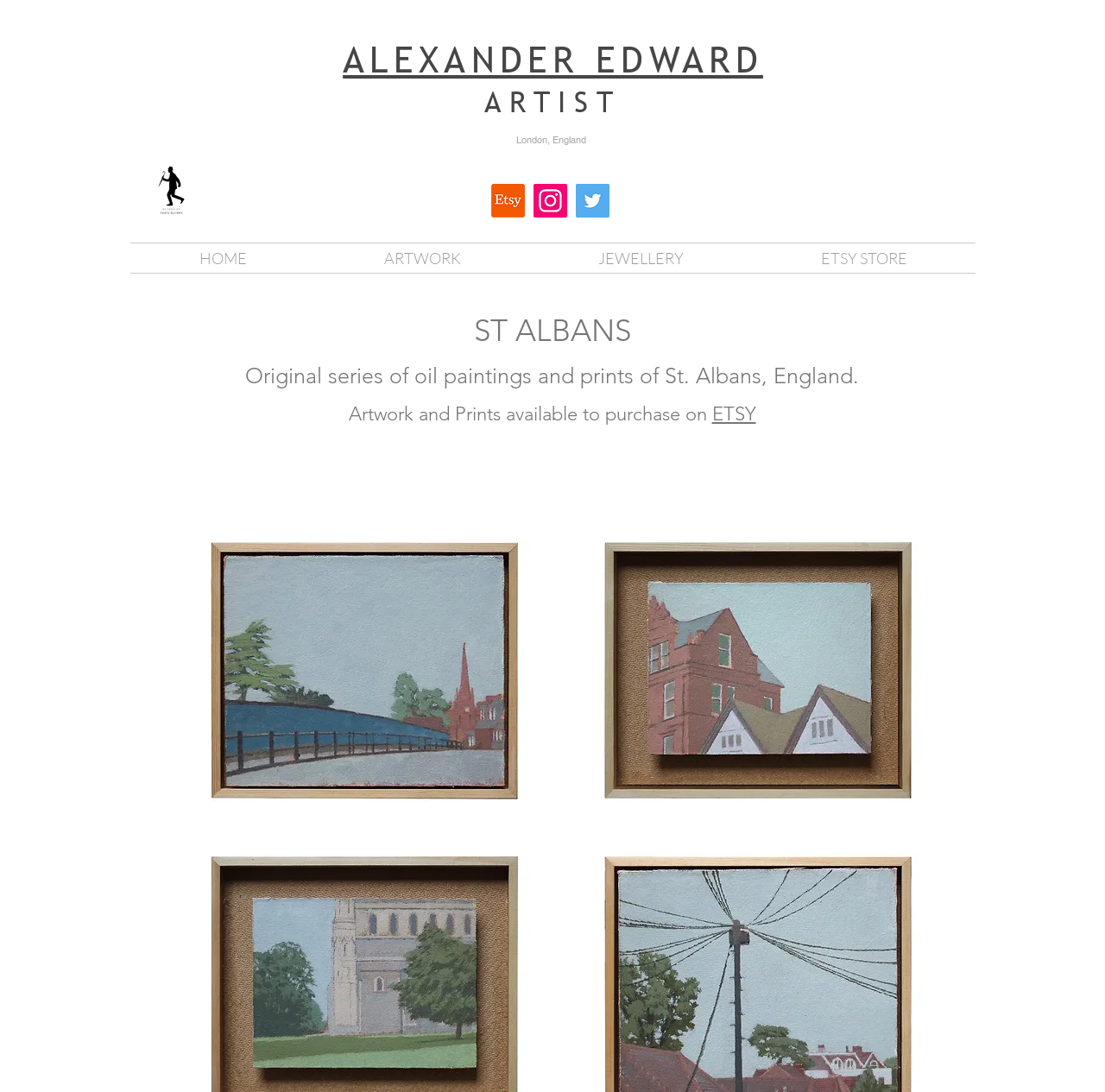Identify the bounding box coordinates of the specific part of the webpage to click to complete this instruction: "View St. Albans artwork".

[0.178, 0.494, 0.481, 0.74]